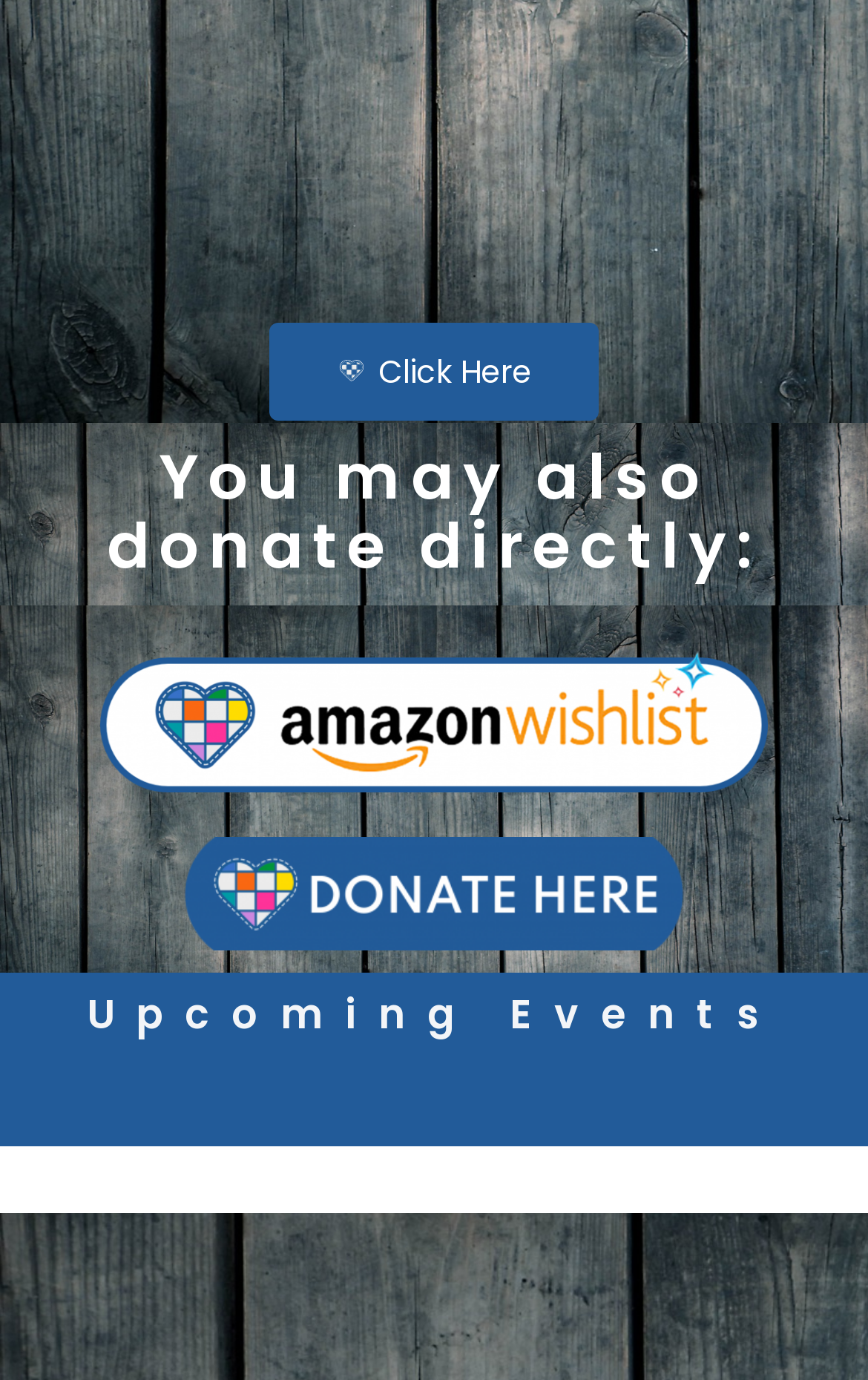Respond to the question below with a concise word or phrase:
What is the topic of the upcoming events?

Unknown